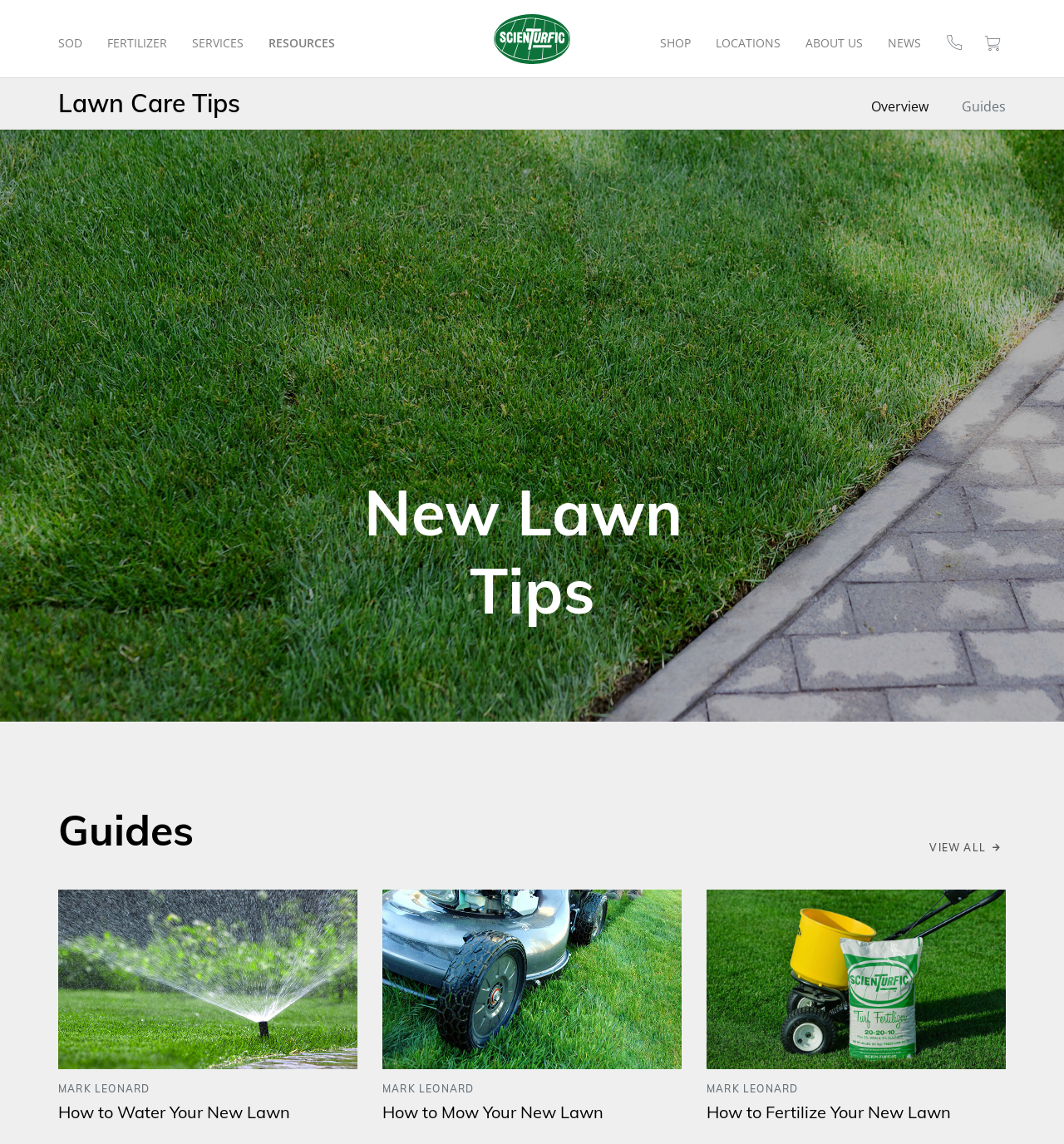Can you extract the headline from the webpage for me?

New Lawn 
Tips